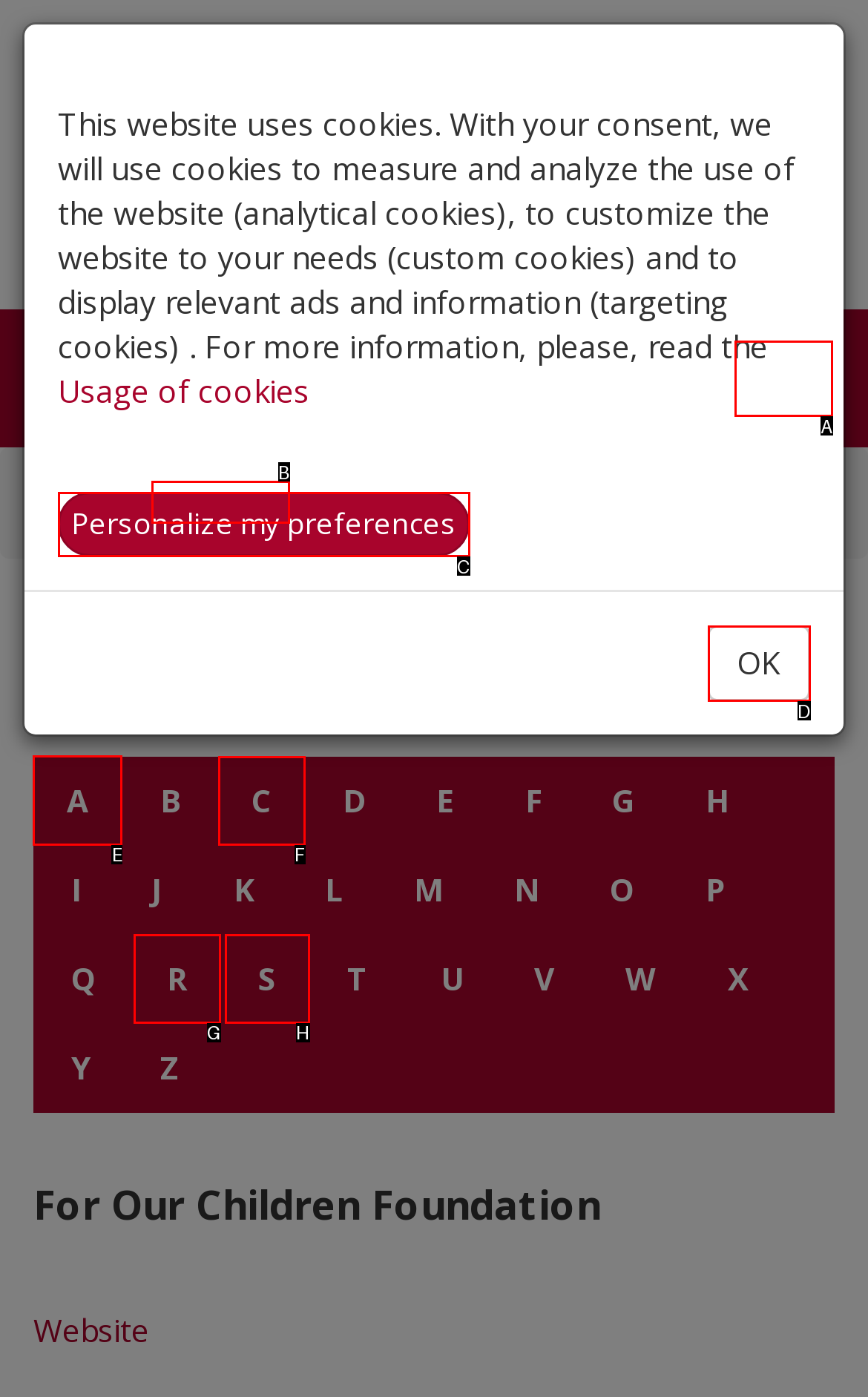Identify the letter of the correct UI element to fulfill the task: View members starting with the letter A from the given options in the screenshot.

E